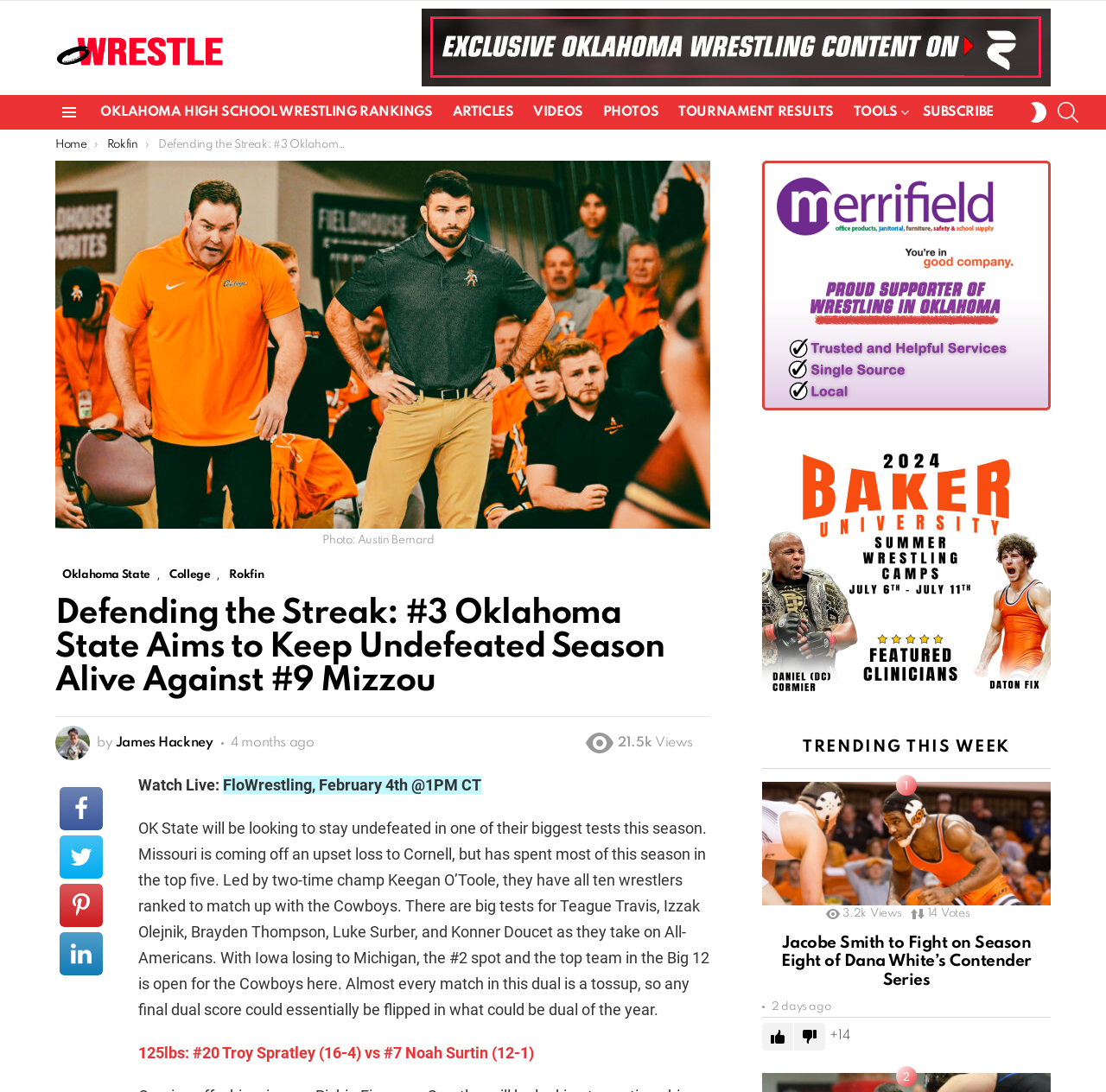What is the time of the live event mentioned in the article?
Look at the screenshot and respond with a single word or phrase.

February 4th @1PM CT